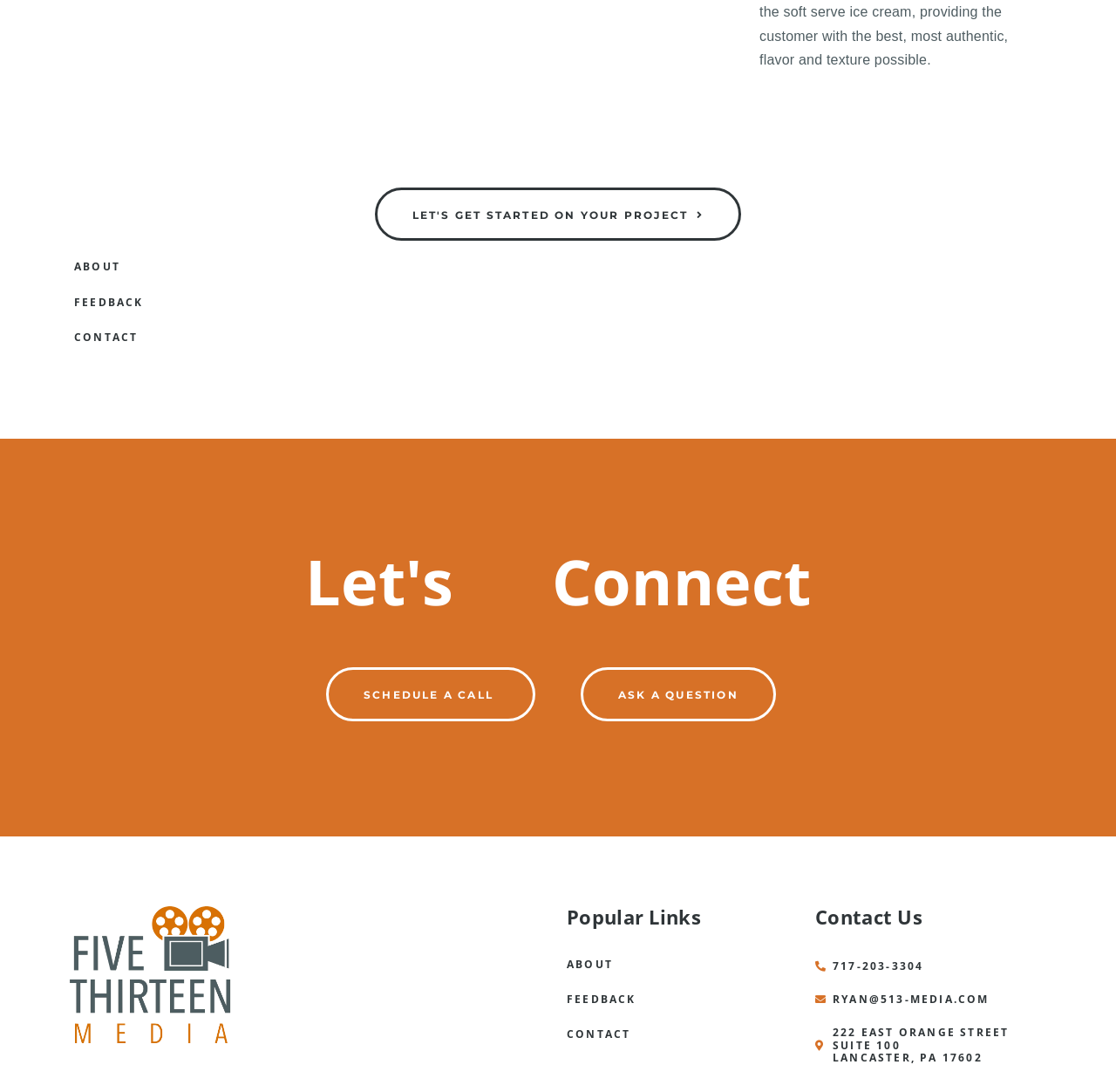From the details in the image, provide a thorough response to the question: What are the popular links on this webpage?

The popular links on this webpage are 'ABOUT', 'FEEDBACK', and 'CONTACT', as indicated by the links under the 'Popular Links' heading.